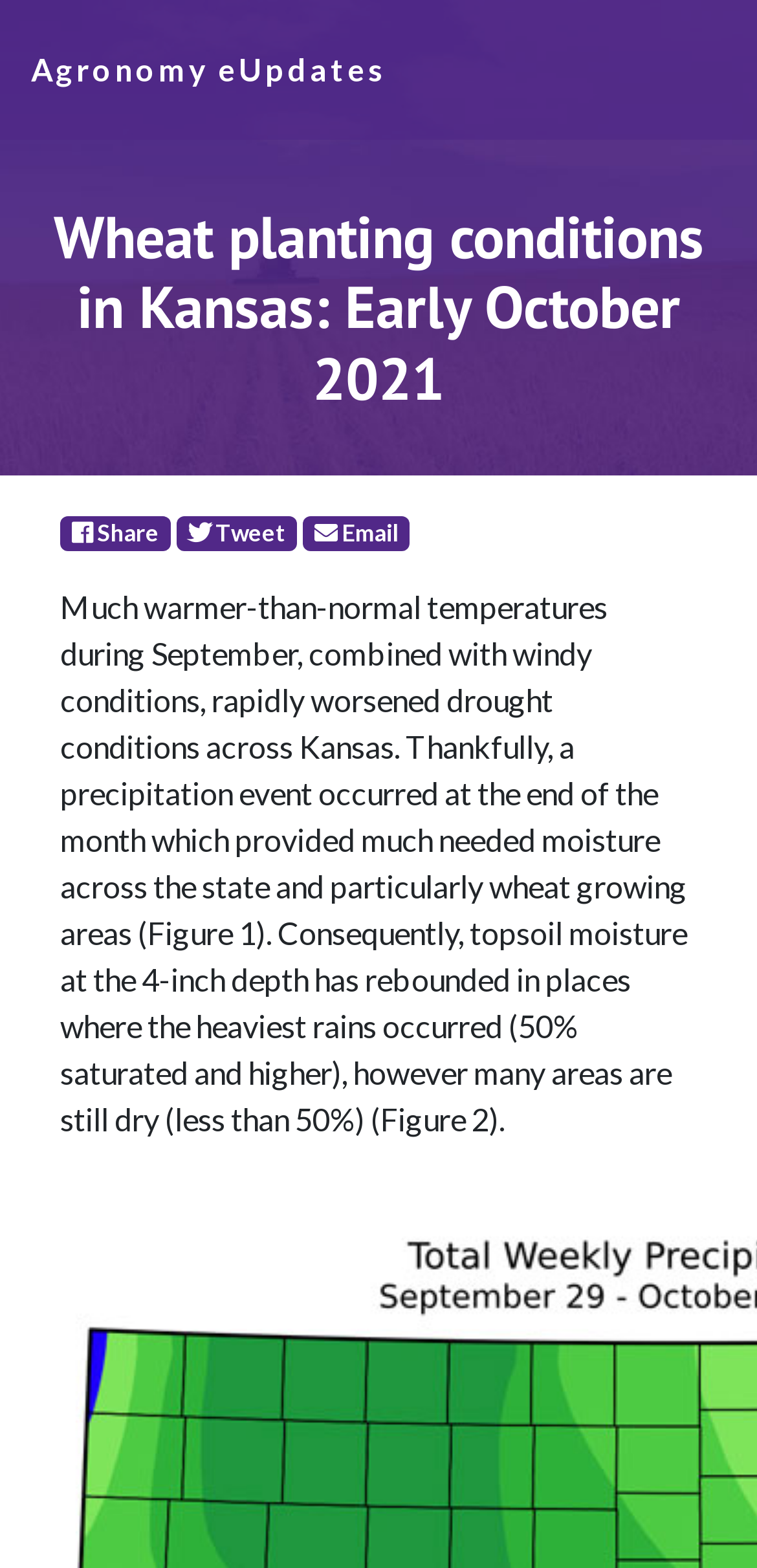Determine the bounding box of the UI element mentioned here: "Tweet". The coordinates must be in the format [left, top, right, bottom] with values ranging from 0 to 1.

[0.233, 0.33, 0.392, 0.352]